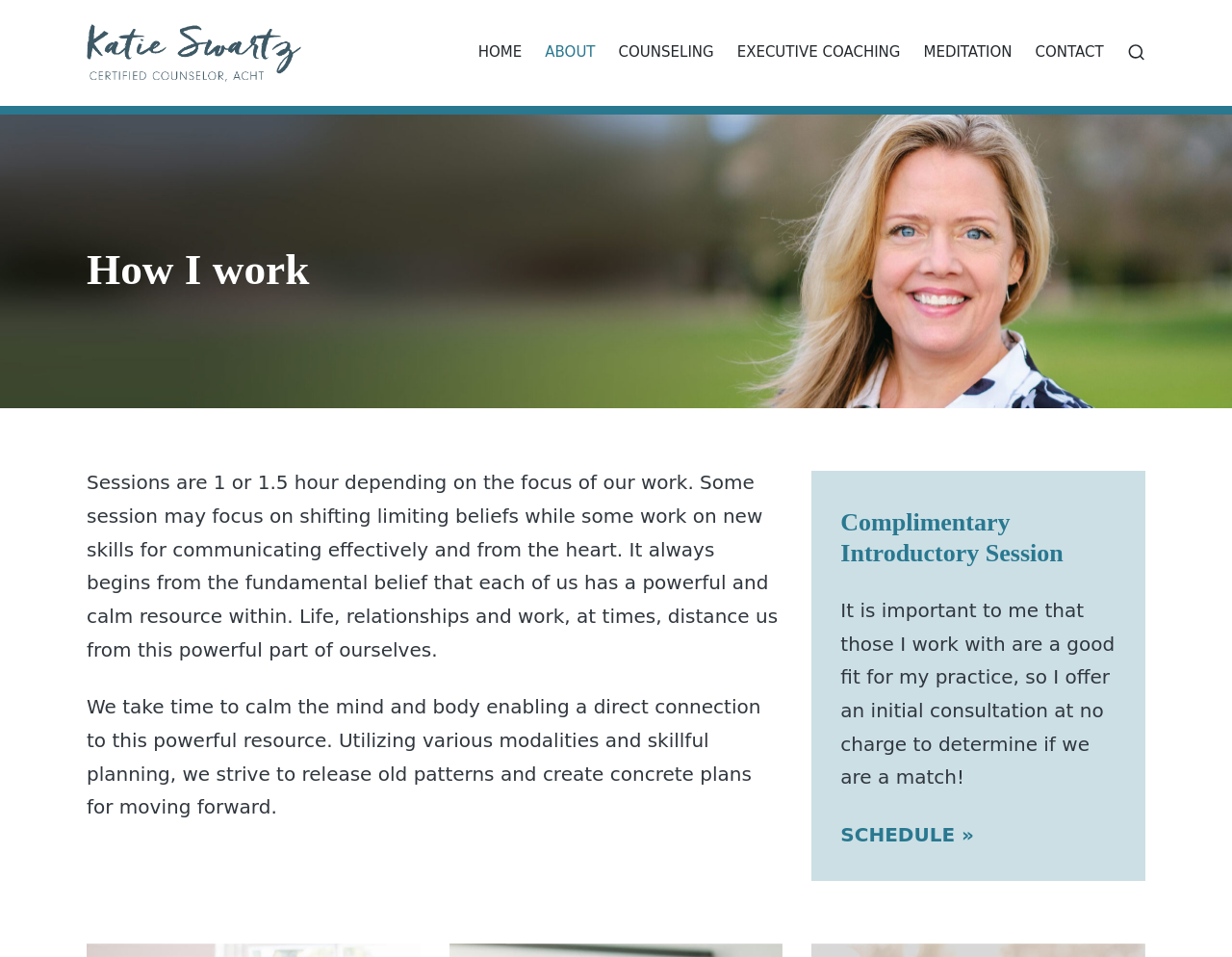Locate the bounding box coordinates of the clickable region to complete the following instruction: "Schedule a complimentary introductory session."

[0.682, 0.86, 0.791, 0.884]